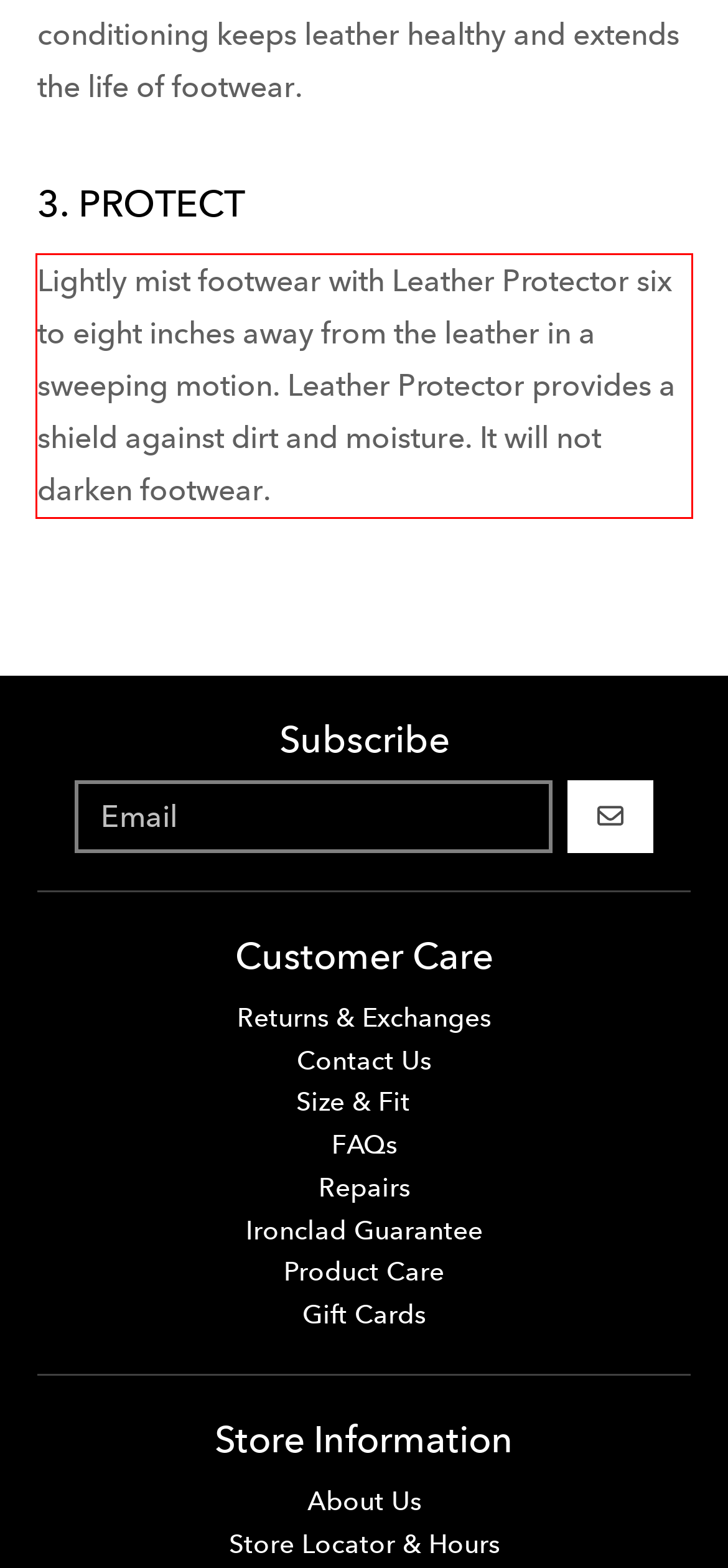Examine the webpage screenshot, find the red bounding box, and extract the text content within this marked area.

Lightly mist footwear with Leather Protector six to eight inches away from the leather in a sweeping motion. Leather Protector provides a shield against dirt and moisture. It will not darken footwear.